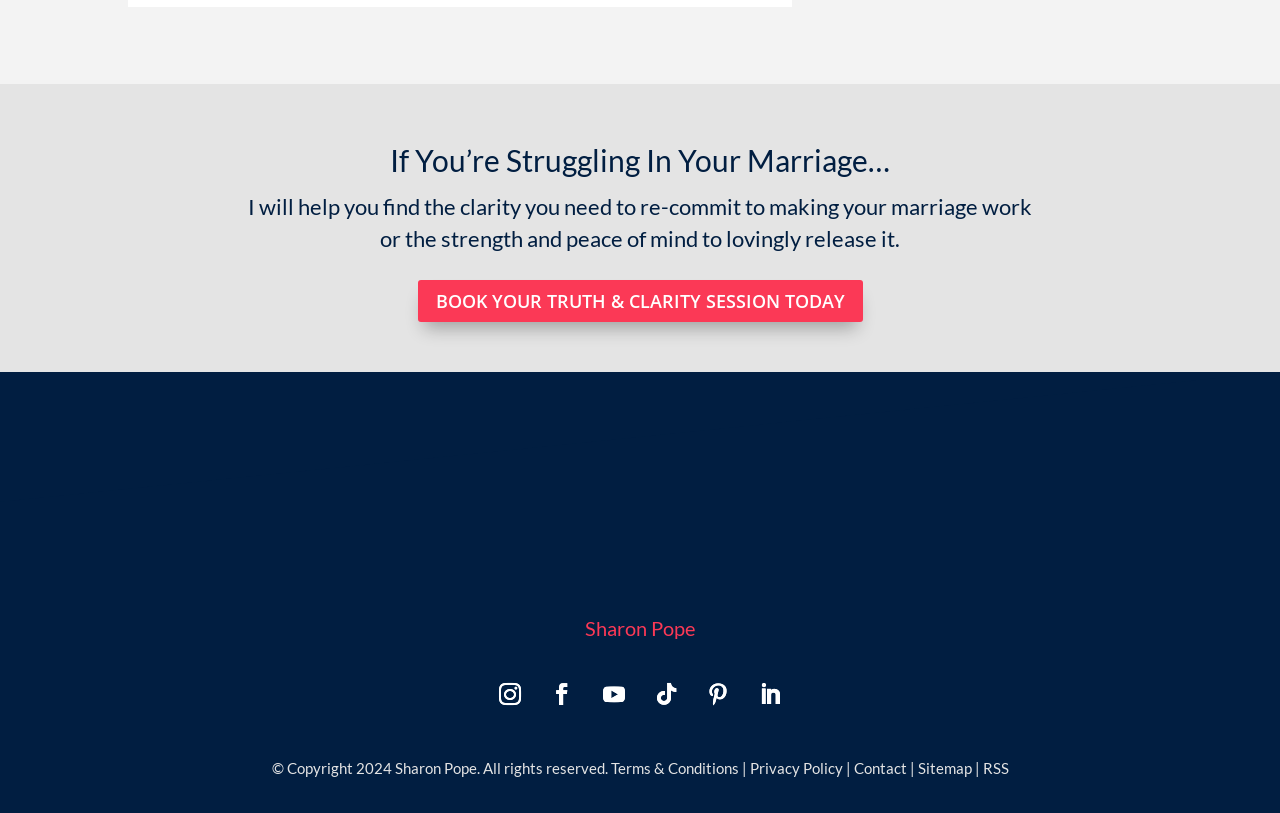How many social media links are present at the bottom of the webpage?
Make sure to answer the question with a detailed and comprehensive explanation.

There are six social media links present at the bottom of the webpage, represented by the icons '', '', '', '', '', and ''.